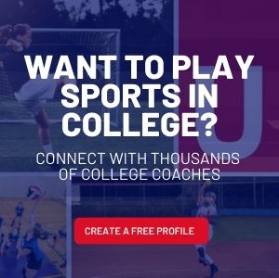Answer this question in one word or a short phrase: What is the purpose of the red button?

CREATE A FREE PROFILE